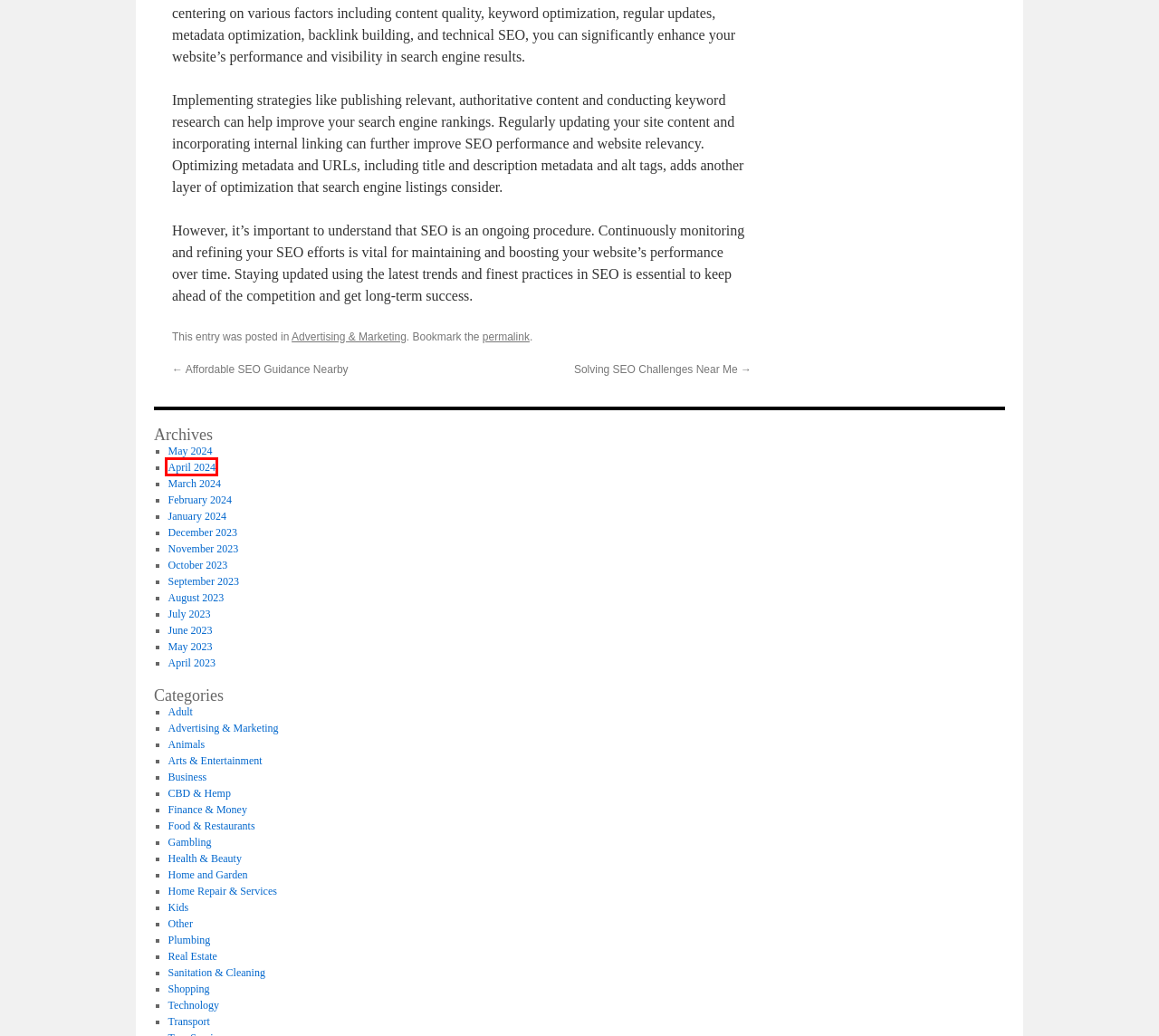You are presented with a screenshot of a webpage that includes a red bounding box around an element. Determine which webpage description best matches the page that results from clicking the element within the red bounding box. Here are the candidates:
A. August | 2023 | WiseWhispers
B. Home and Garden | WiseWhispers
C. November | 2023 | WiseWhispers
D. Business | WiseWhispers
E. June | 2023 | WiseWhispers
F. Plumbing | WiseWhispers
G. April | 2024 | WiseWhispers
H. Shopping | WiseWhispers

G